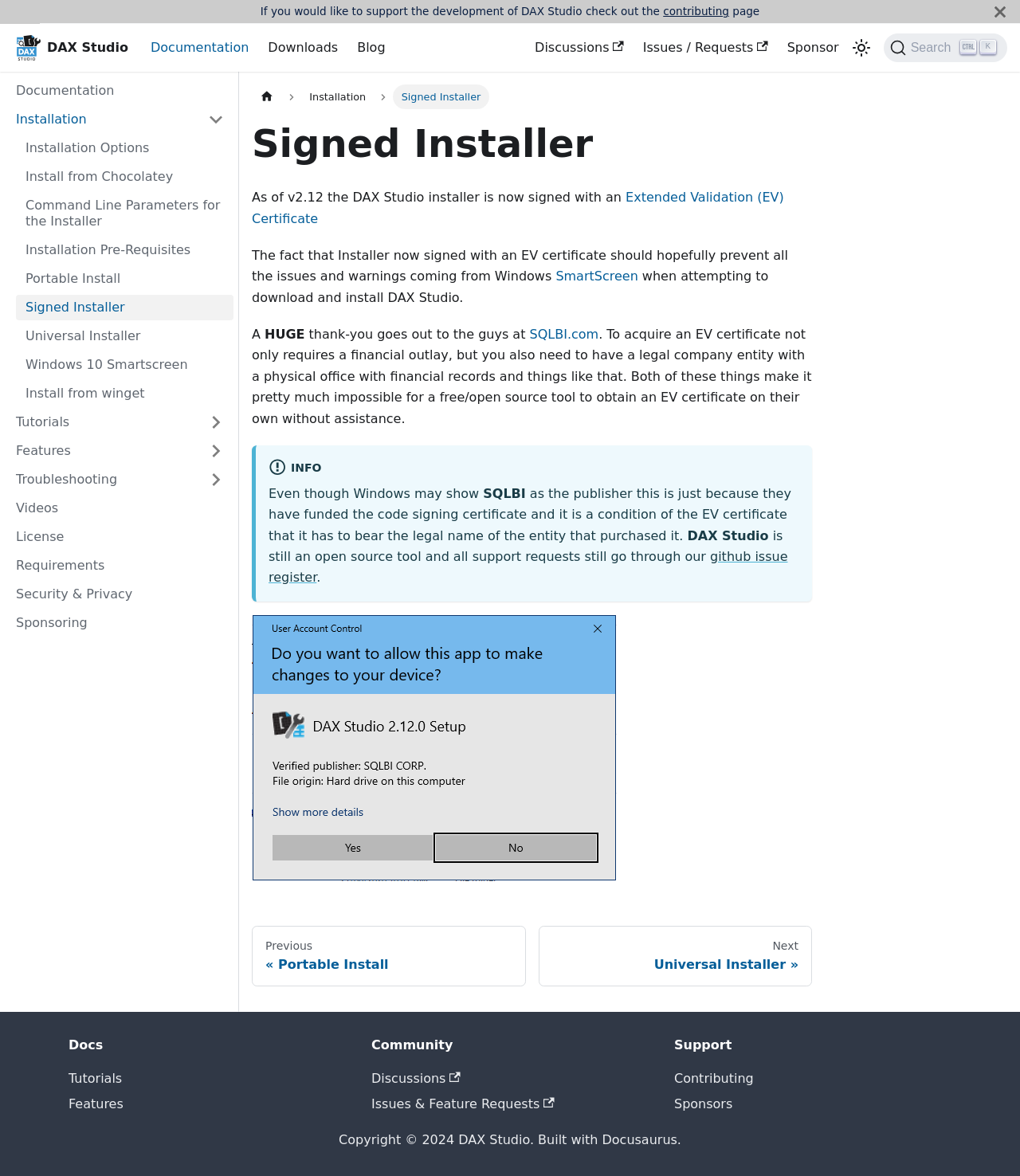Can you find the bounding box coordinates for the element that needs to be clicked to execute this instruction: "Search"? The coordinates should be given as four float numbers between 0 and 1, i.e., [left, top, right, bottom].

[0.866, 0.028, 0.988, 0.053]